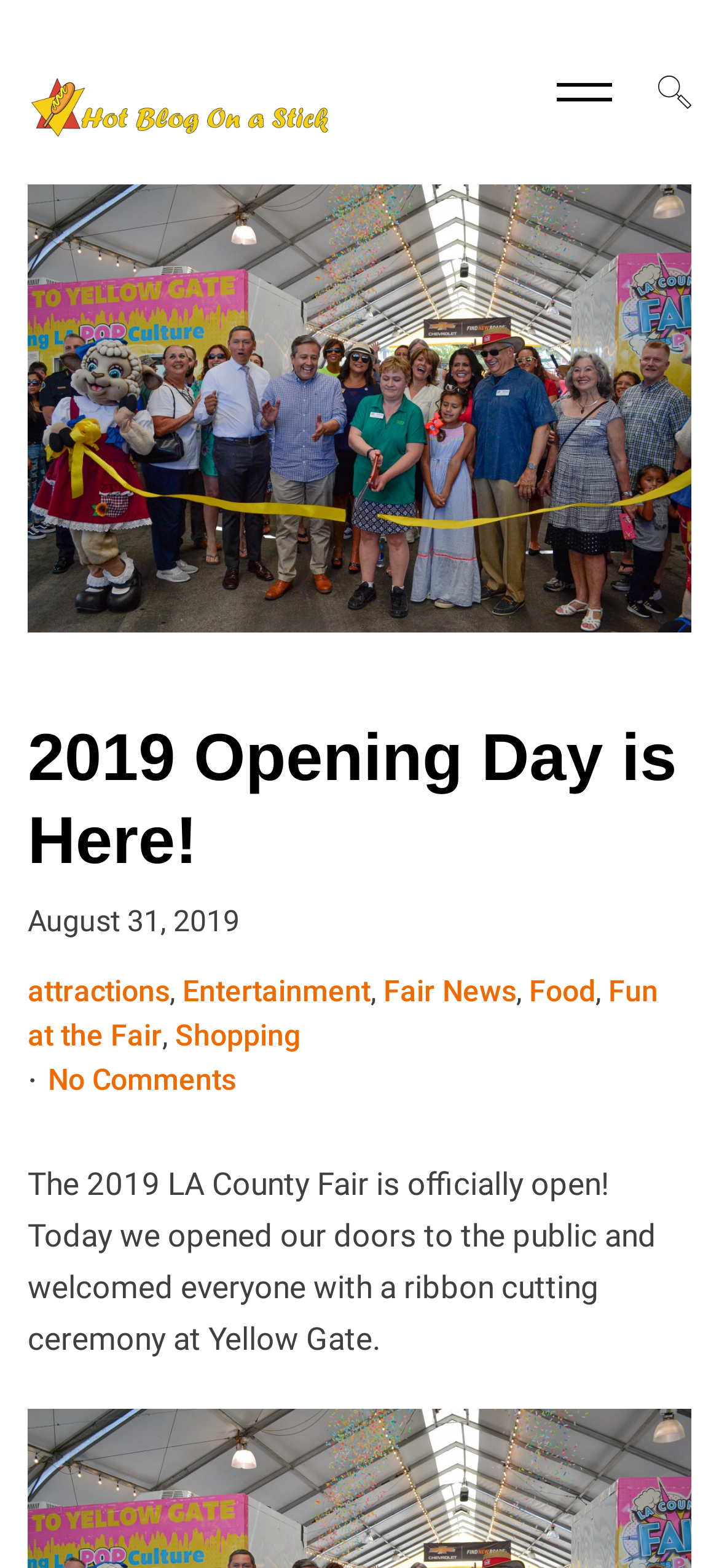Kindly provide the bounding box coordinates of the section you need to click on to fulfill the given instruction: "click the link to Hot Blog On A Stick".

[0.038, 0.03, 0.462, 0.088]